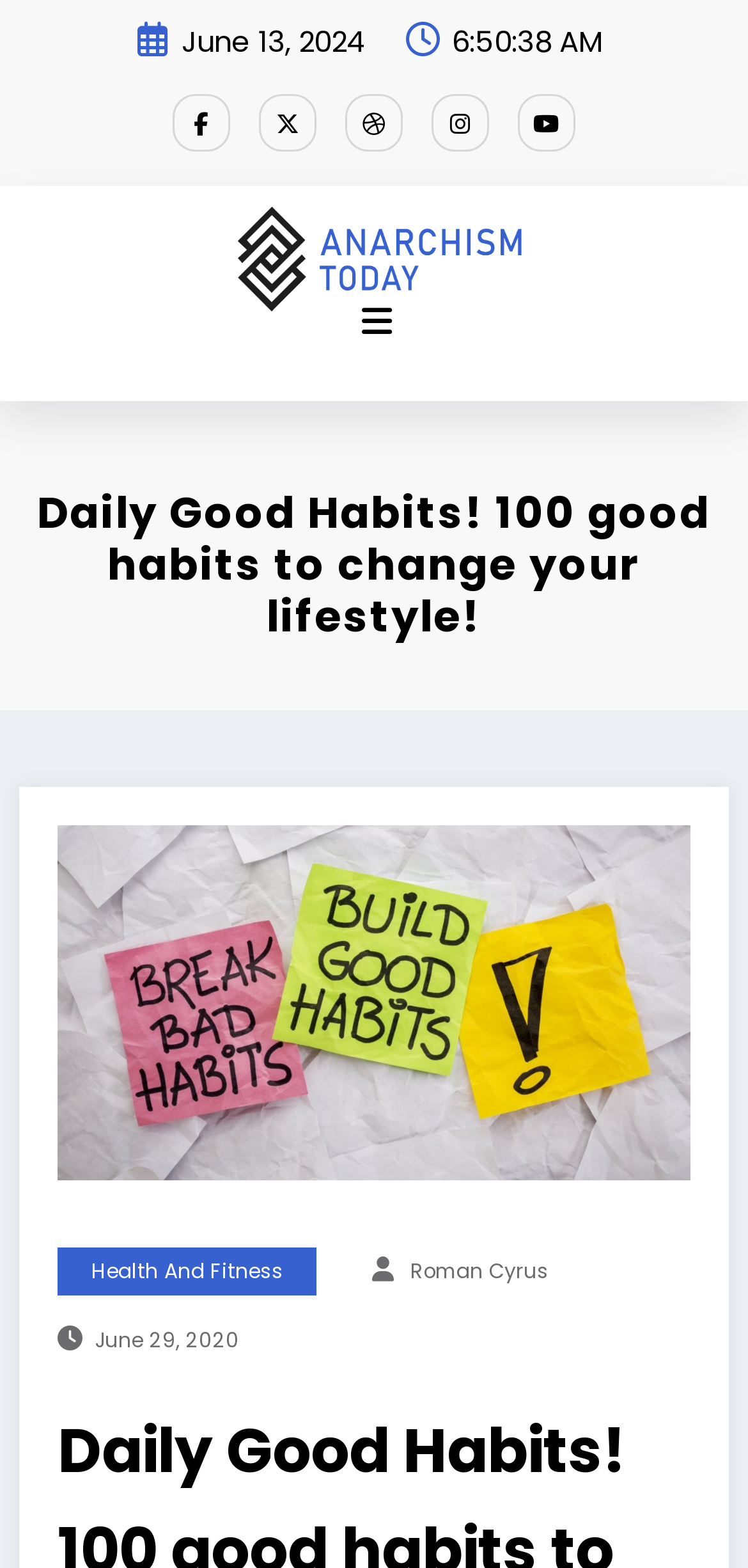Locate the bounding box of the UI element described by: "title="instagram"" in the given webpage screenshot.

[0.577, 0.06, 0.654, 0.097]